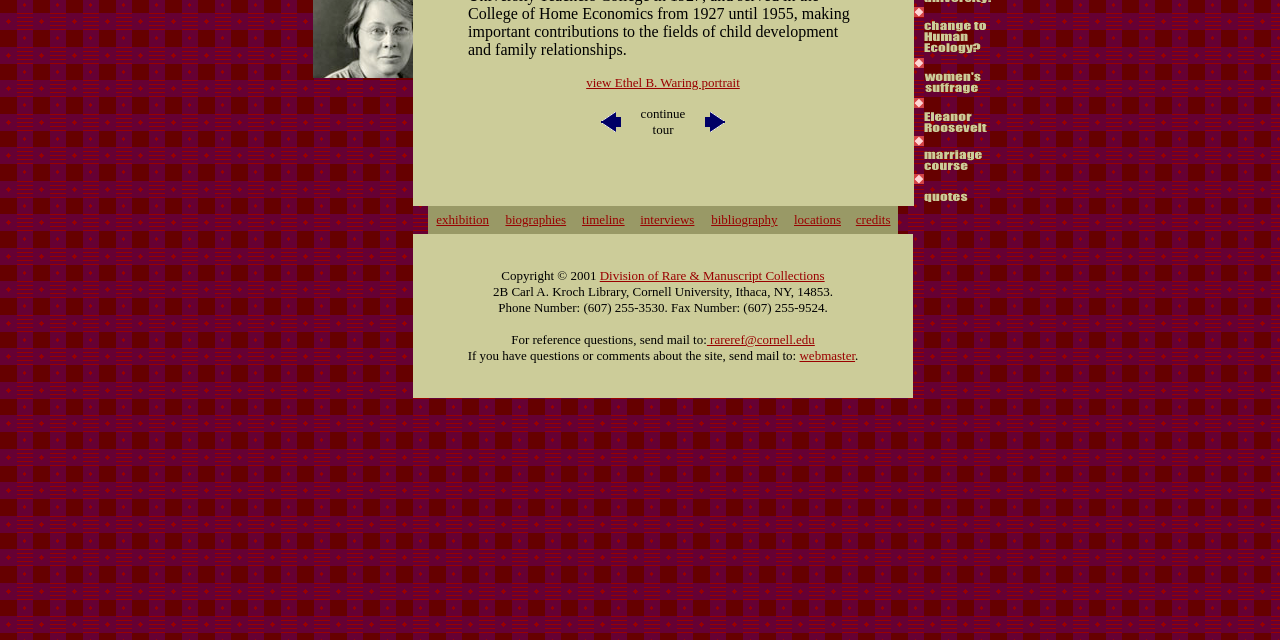Determine the bounding box coordinates in the format (top-left x, top-left y, bottom-right x, bottom-right y). Ensure all values are floating point numbers between 0 and 1. Identify the bounding box of the UI element described by: alt="women's suffrage" name="suffrage"

[0.722, 0.125, 0.766, 0.152]